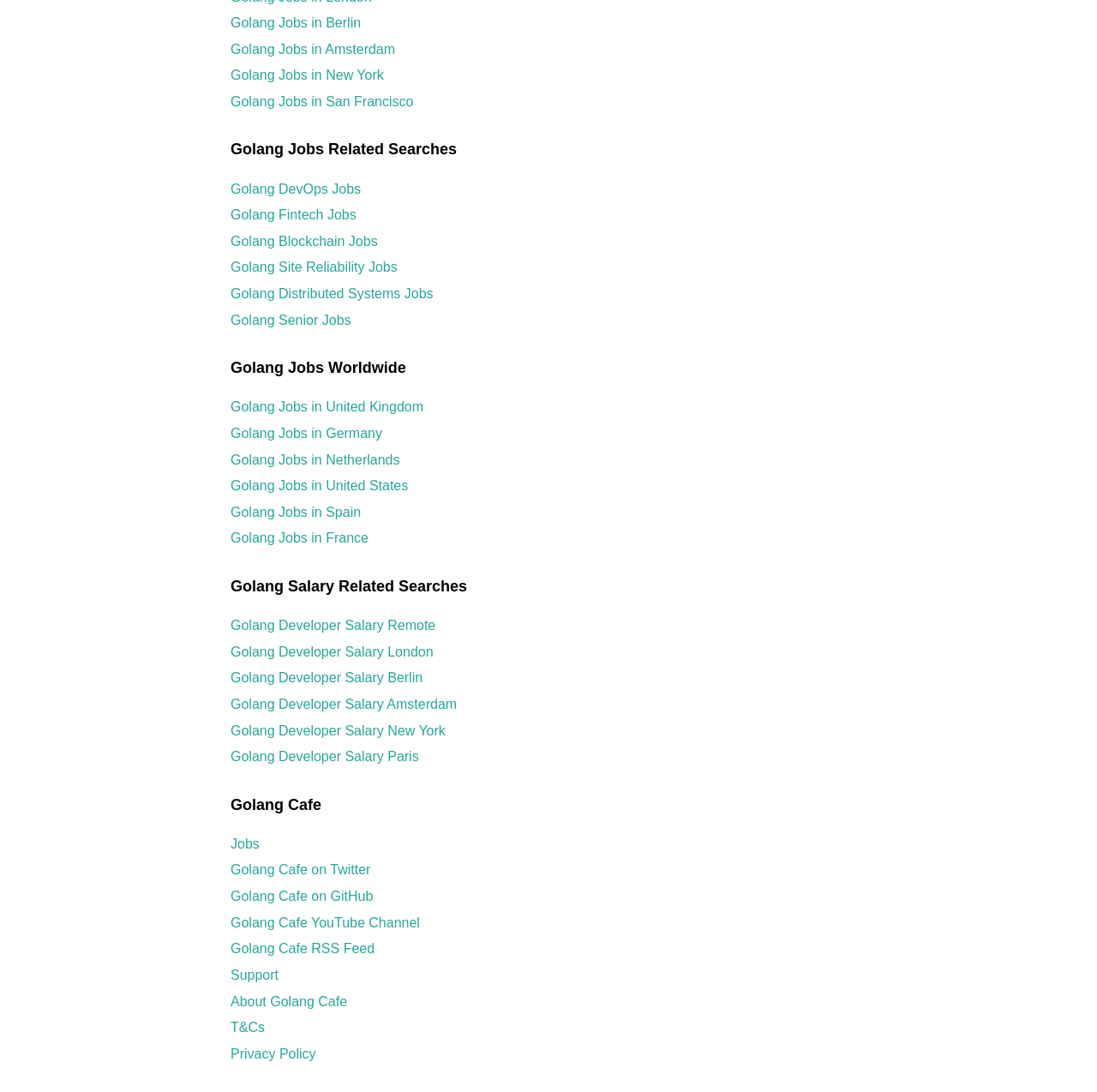Give a one-word or one-phrase response to the question:
What is the location of Golang Jobs in Berlin?

Top left